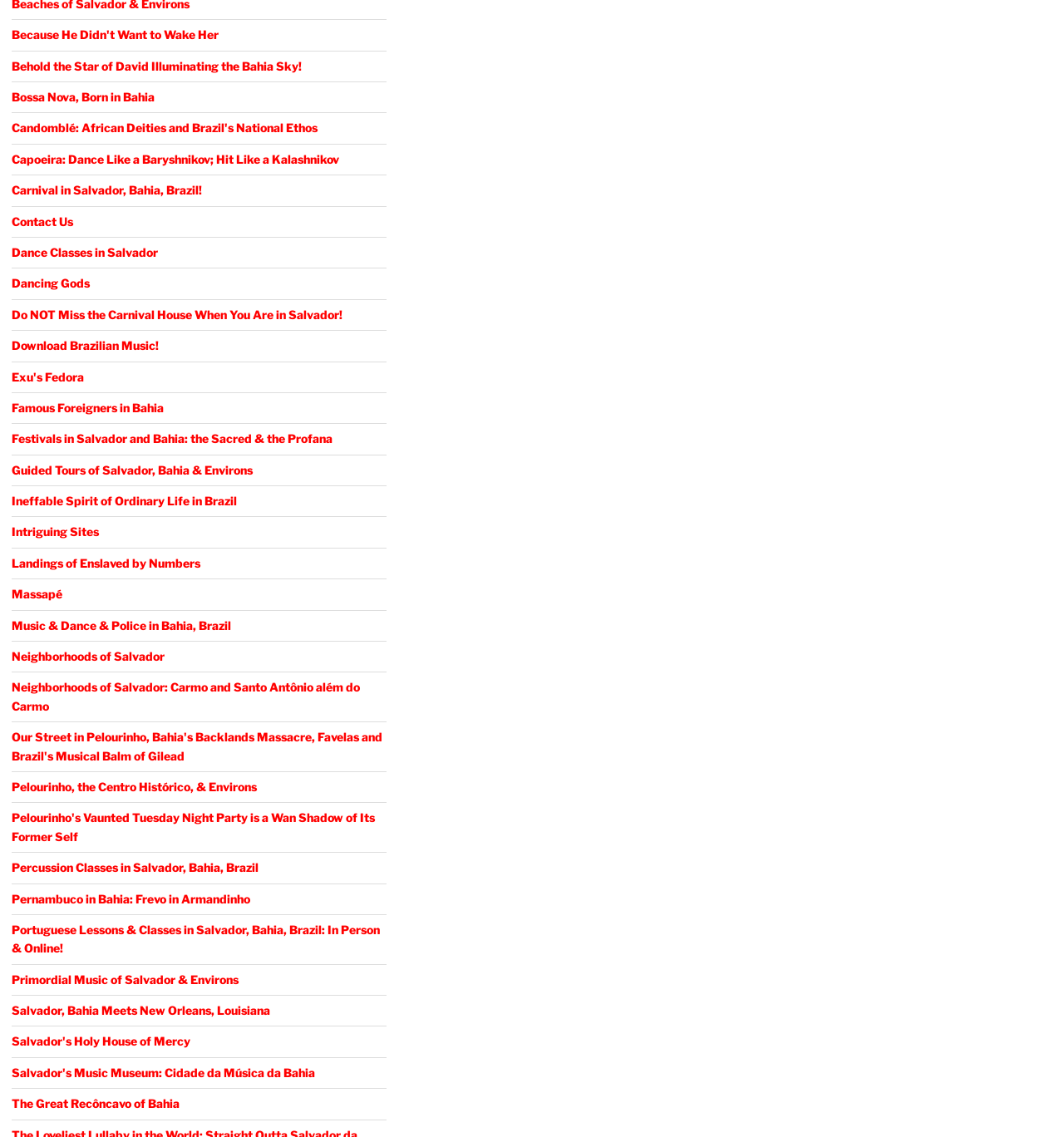Determine the bounding box coordinates of the element's region needed to click to follow the instruction: "Click on 'Because He Didn't Want to Wake Her'". Provide these coordinates as four float numbers between 0 and 1, formatted as [left, top, right, bottom].

[0.011, 0.024, 0.205, 0.037]